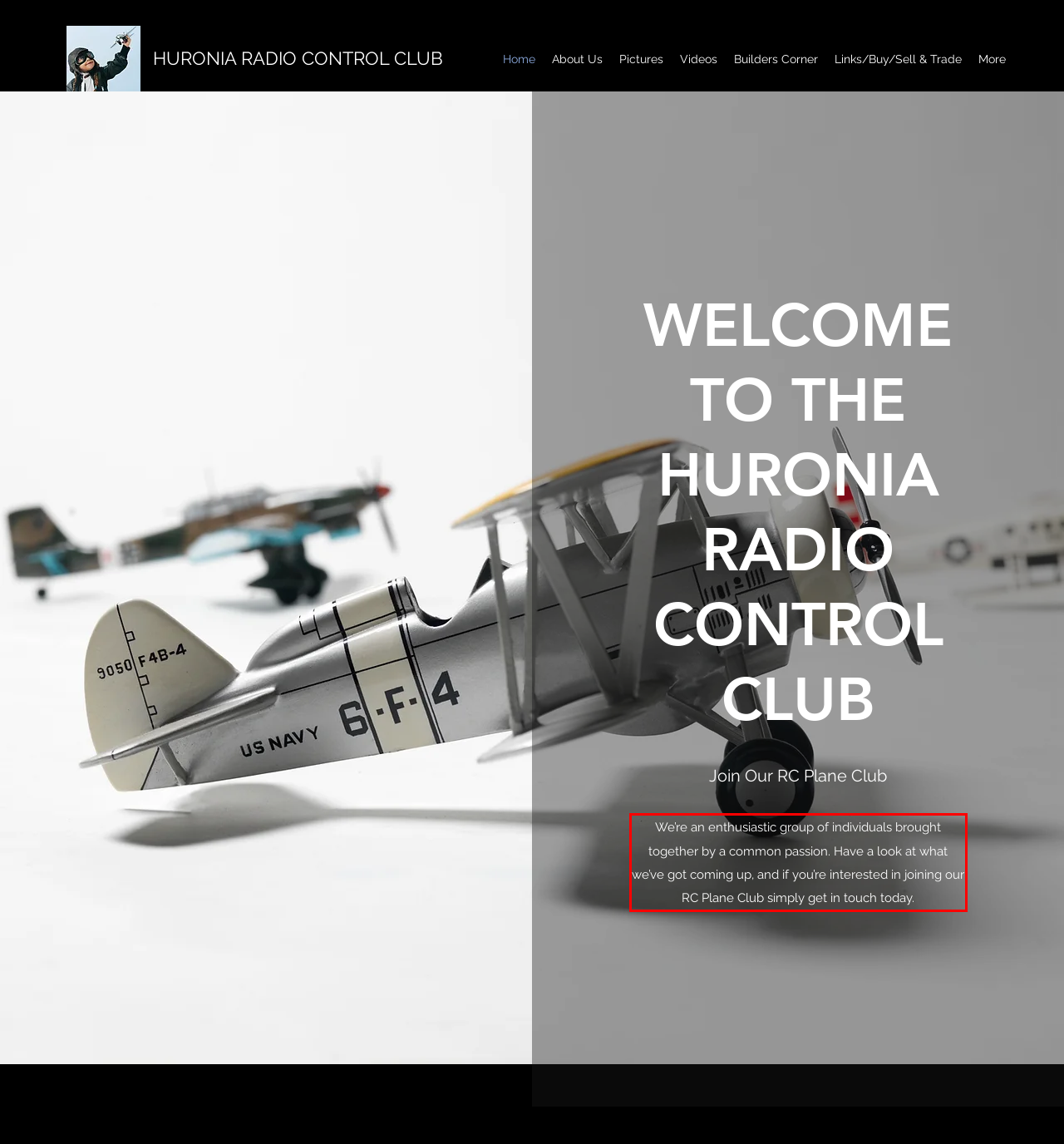In the screenshot of the webpage, find the red bounding box and perform OCR to obtain the text content restricted within this red bounding box.

We’re an enthusiastic group of individuals brought together by a common passion. Have a look at what we’ve got coming up, and if you’re interested in joining our RC Plane Club simply get in touch today.